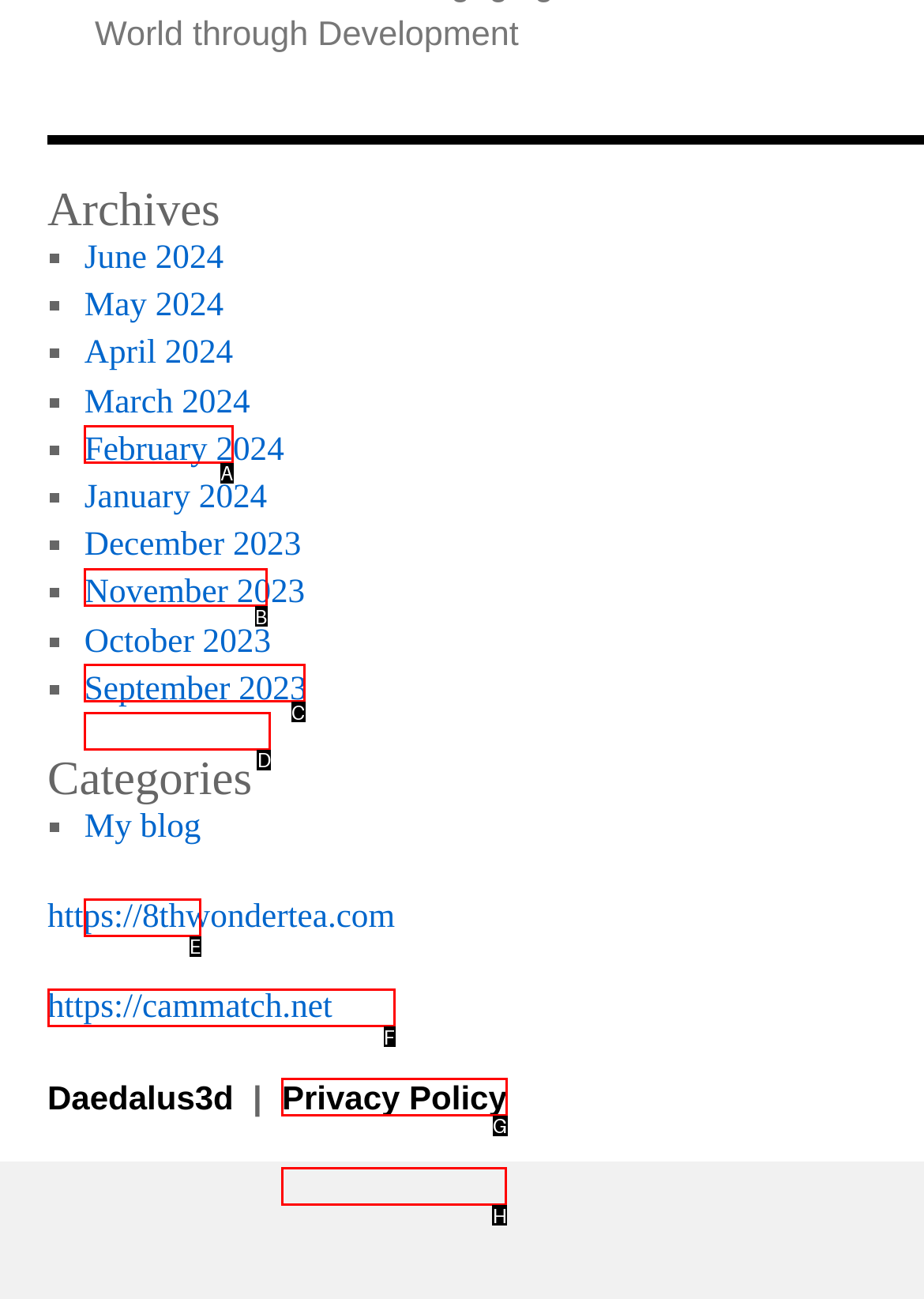Please indicate which HTML element to click in order to fulfill the following task: Read Privacy Policy Respond with the letter of the chosen option.

G